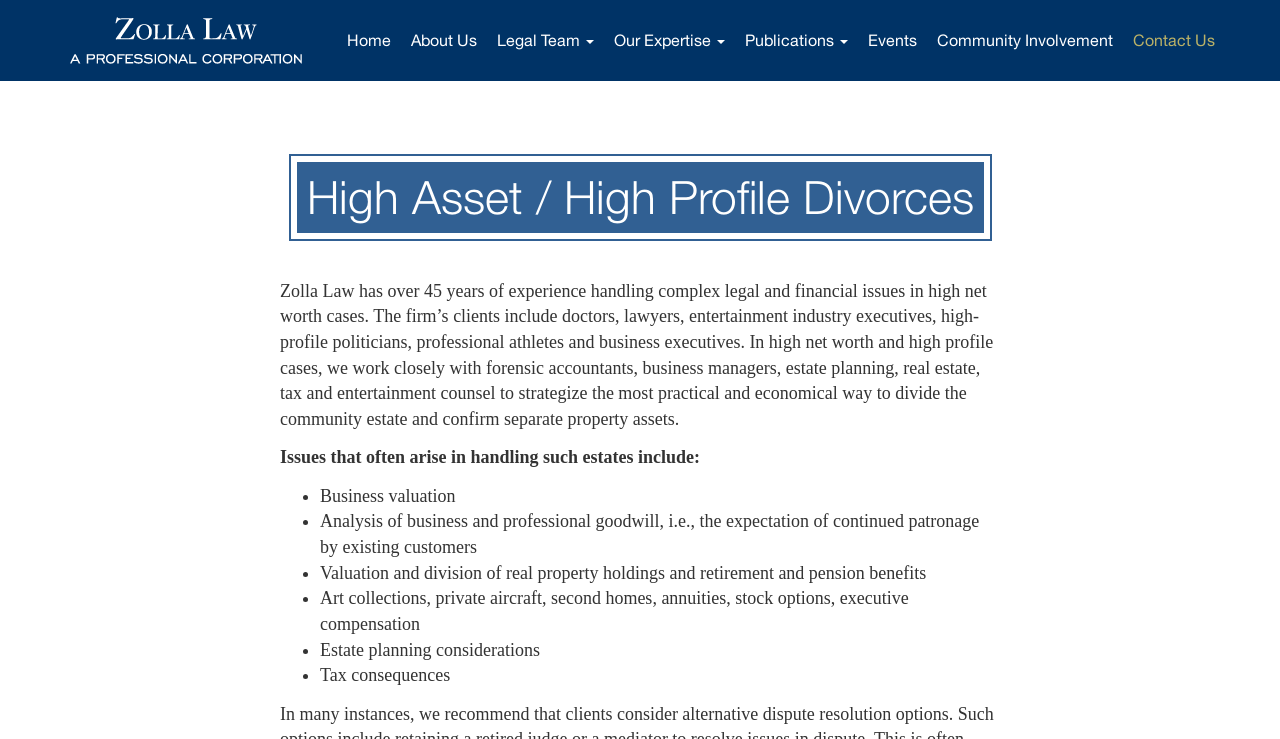What type of law does Zolla Law specialize in?
Use the information from the screenshot to give a comprehensive response to the question.

Based on the webpage content, Zolla Law specializes in handling complex legal and financial issues in high net worth cases, which is evident from the heading 'High Asset / High Profile Divorces' and the description of their expertise in handling such cases.